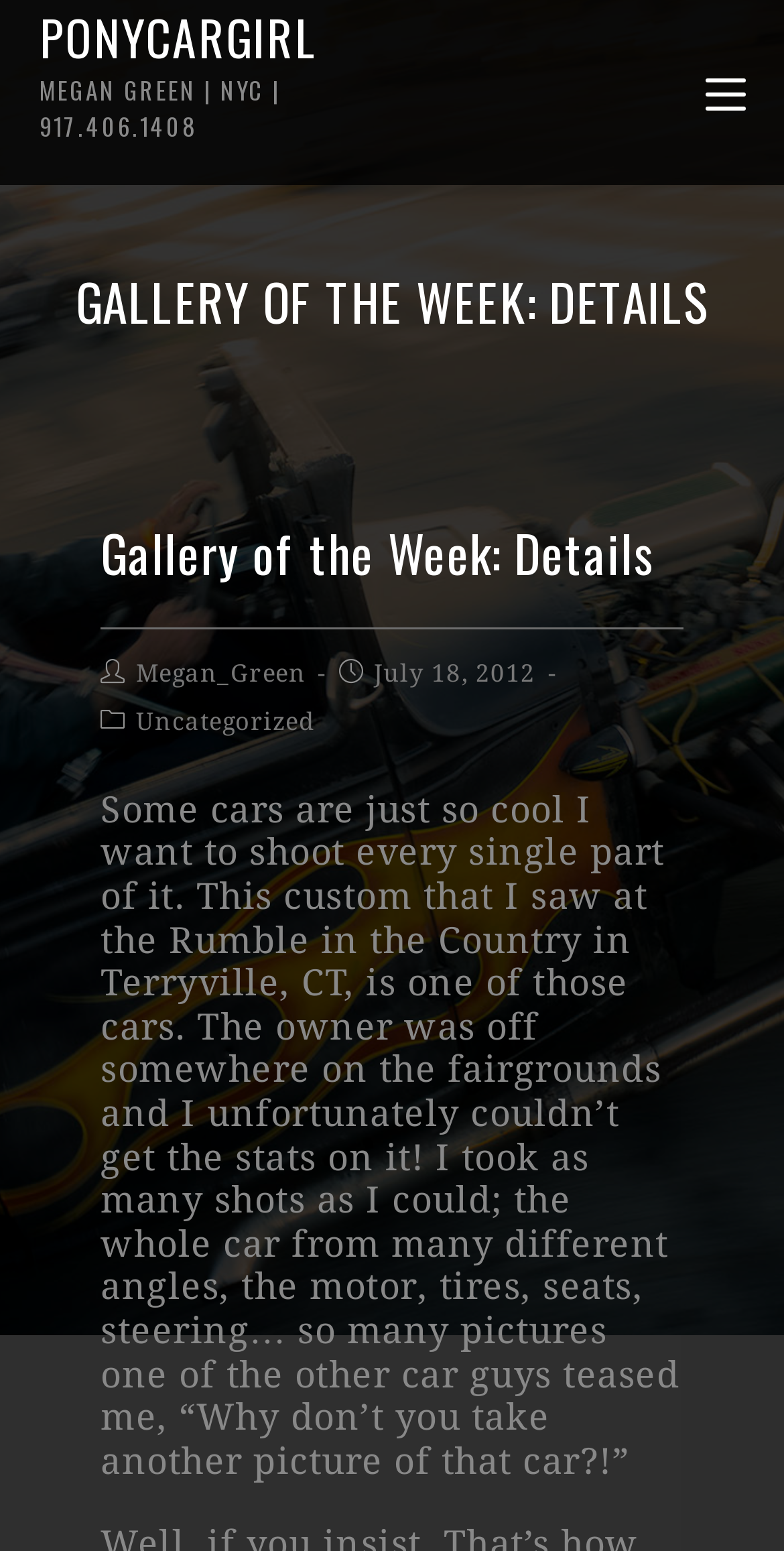Is the car custom?
Utilize the image to construct a detailed and well-explained answer.

The car is mentioned as 'This custom that I saw' in the text, which implies that the car is a custom car.